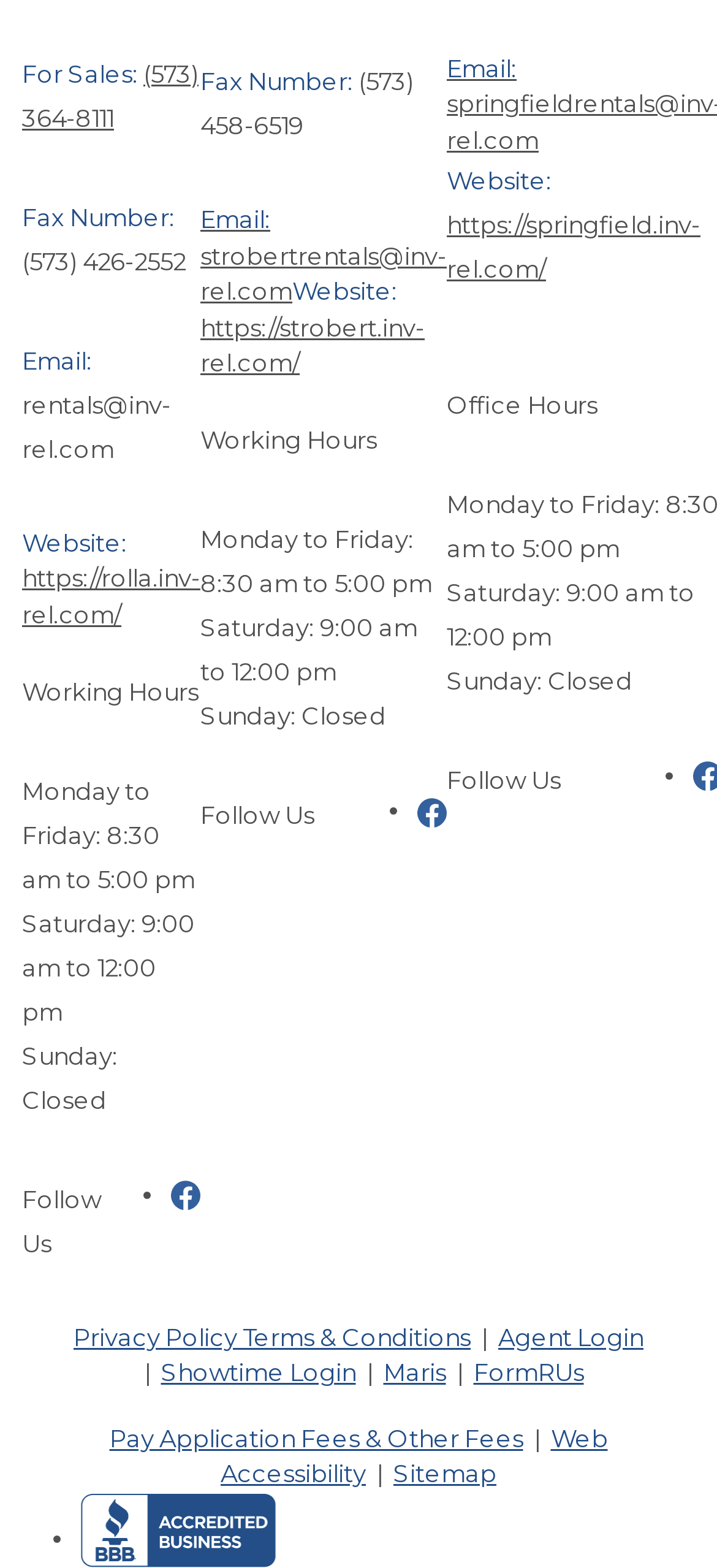Specify the bounding box coordinates of the element's region that should be clicked to achieve the following instruction: "Send an email". The bounding box coordinates consist of four float numbers between 0 and 1, in the format [left, top, right, bottom].

[0.279, 0.13, 0.623, 0.195]